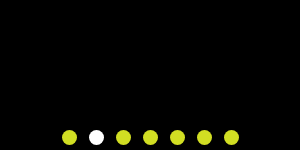Carefully examine the image and provide an in-depth answer to the question: What is the purpose of the navigation arrows in the carousel?

The navigation arrows are positioned at the center of the carousel, allowing users to interact with the interface by transitioning to previous or next slides, thereby providing an engaging and interactive experience.